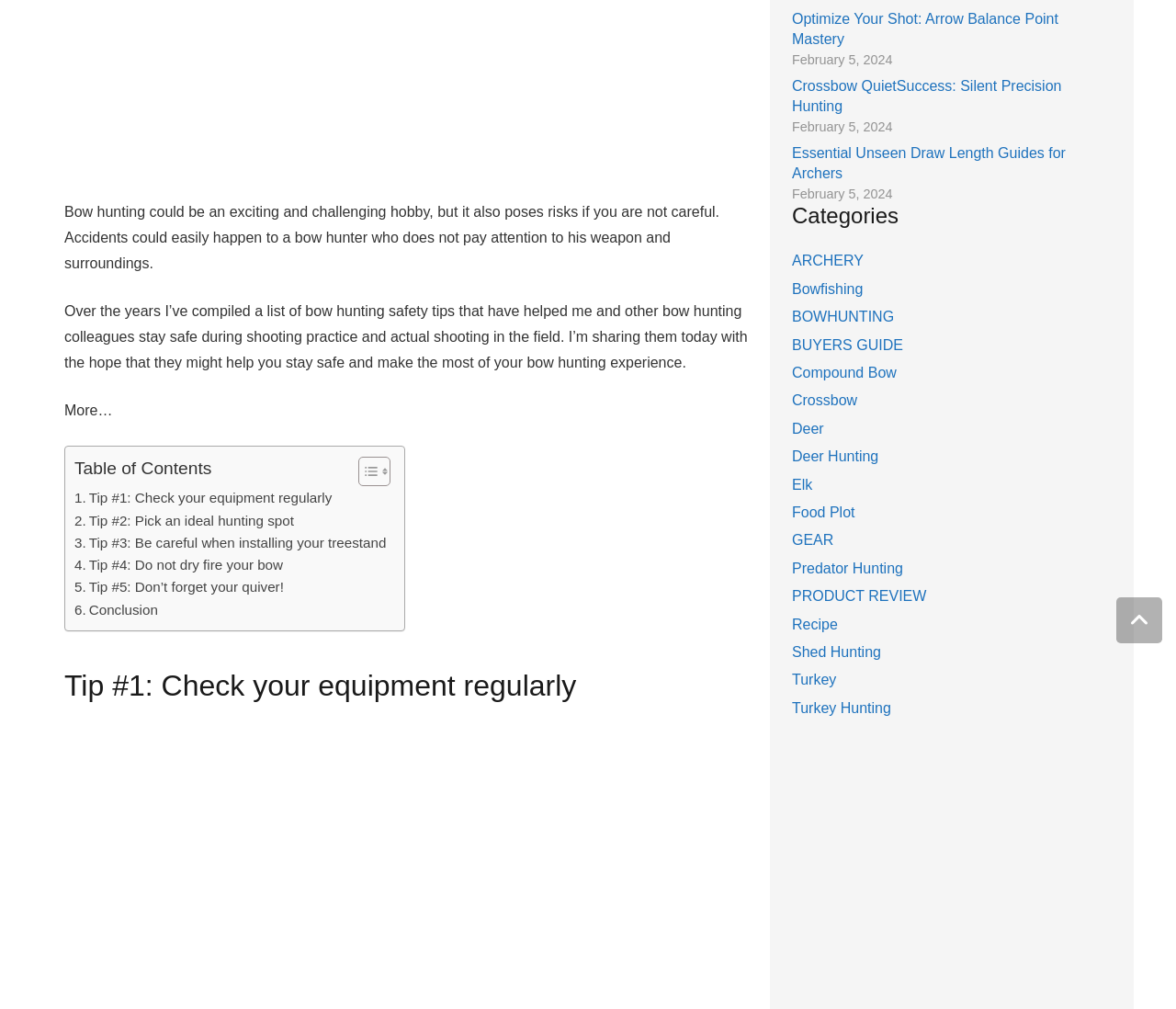Please locate the UI element described by "Benefits Administration" and provide its bounding box coordinates.

None